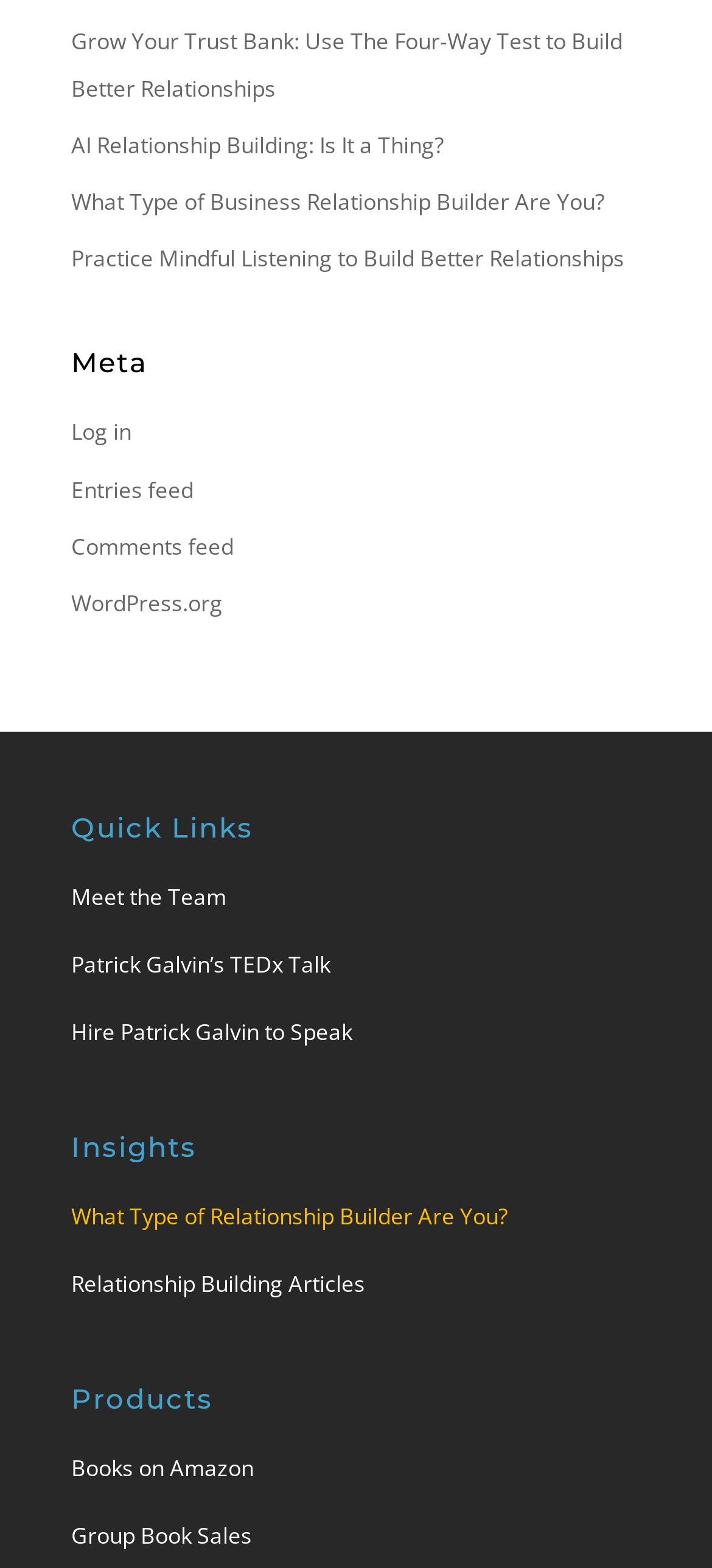Identify the bounding box coordinates for the element that needs to be clicked to fulfill this instruction: "Purchase books on Amazon". Provide the coordinates in the format of four float numbers between 0 and 1: [left, top, right, bottom].

[0.1, 0.927, 0.356, 0.946]